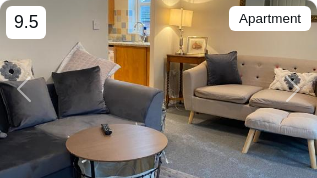Illustrate the image with a detailed caption.

This image showcases an inviting and tastefully decorated apartment, featuring cozy seating options with plush cushions and a stylish coffee table at the center. Rated 9.5, the space highlights its modern aesthetic and comfort, making it an ideal choice for travelers. The light-filled environment is enhanced by a lamp beside a delicately framed mirror, adding warmth to the overall ambiance. An adjacent kitchenette is partially visible, suggesting the apartment's functionality for short-term stays. This setting stands out as a perfect blend of leisure and convenience, ideal for visitors to Leighton Buzzard, Bedfordshire.